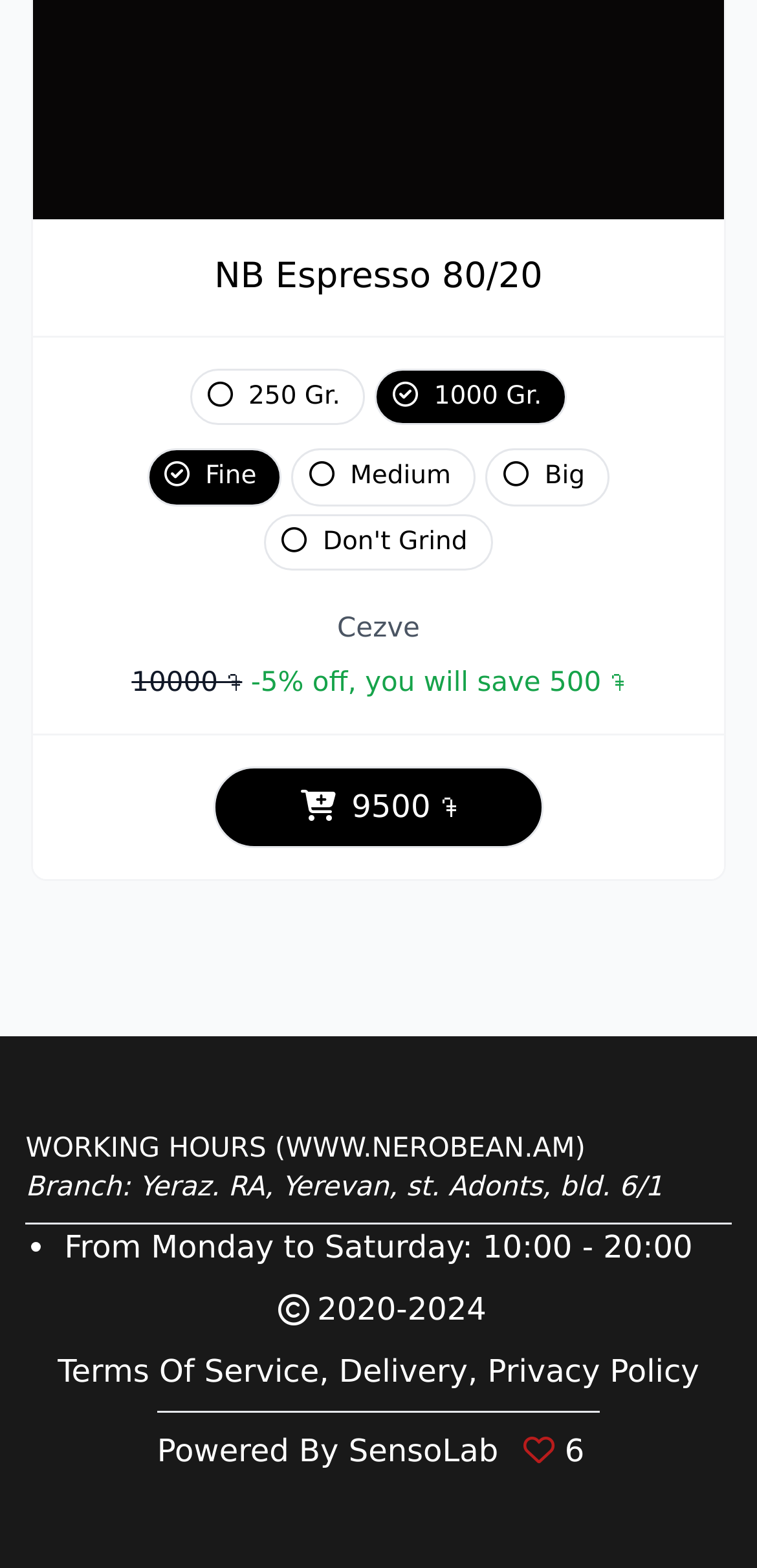By analyzing the image, answer the following question with a detailed response: What are the working hours of the branch?

The working hours of the branch can be found in the static text element 'From Monday to Saturday: 10:00 - 20:00', which is located in the bottom section of the webpage.